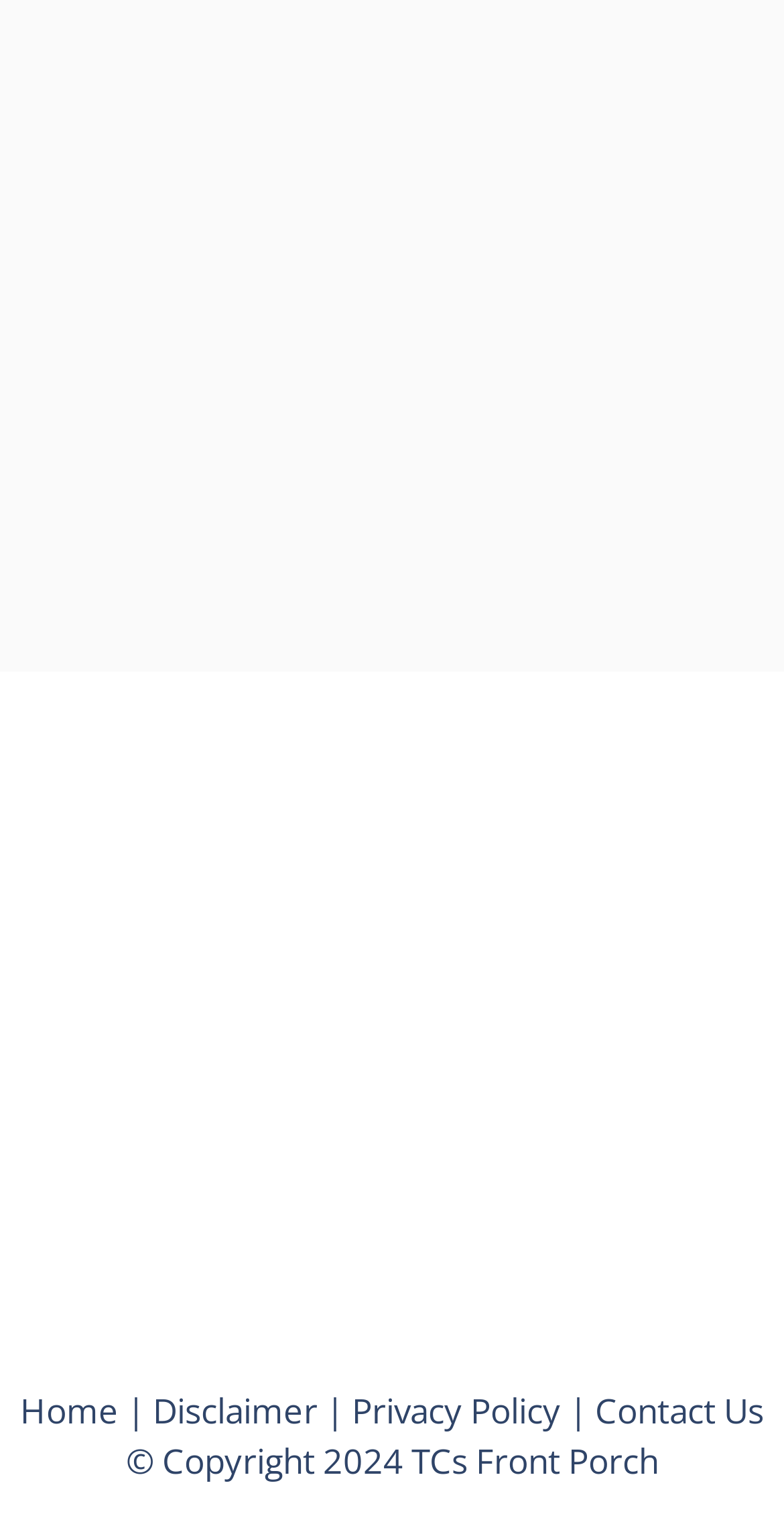Pinpoint the bounding box coordinates of the area that should be clicked to complete the following instruction: "contact us". The coordinates must be given as four float numbers between 0 and 1, i.e., [left, top, right, bottom].

[0.759, 0.907, 0.974, 0.938]